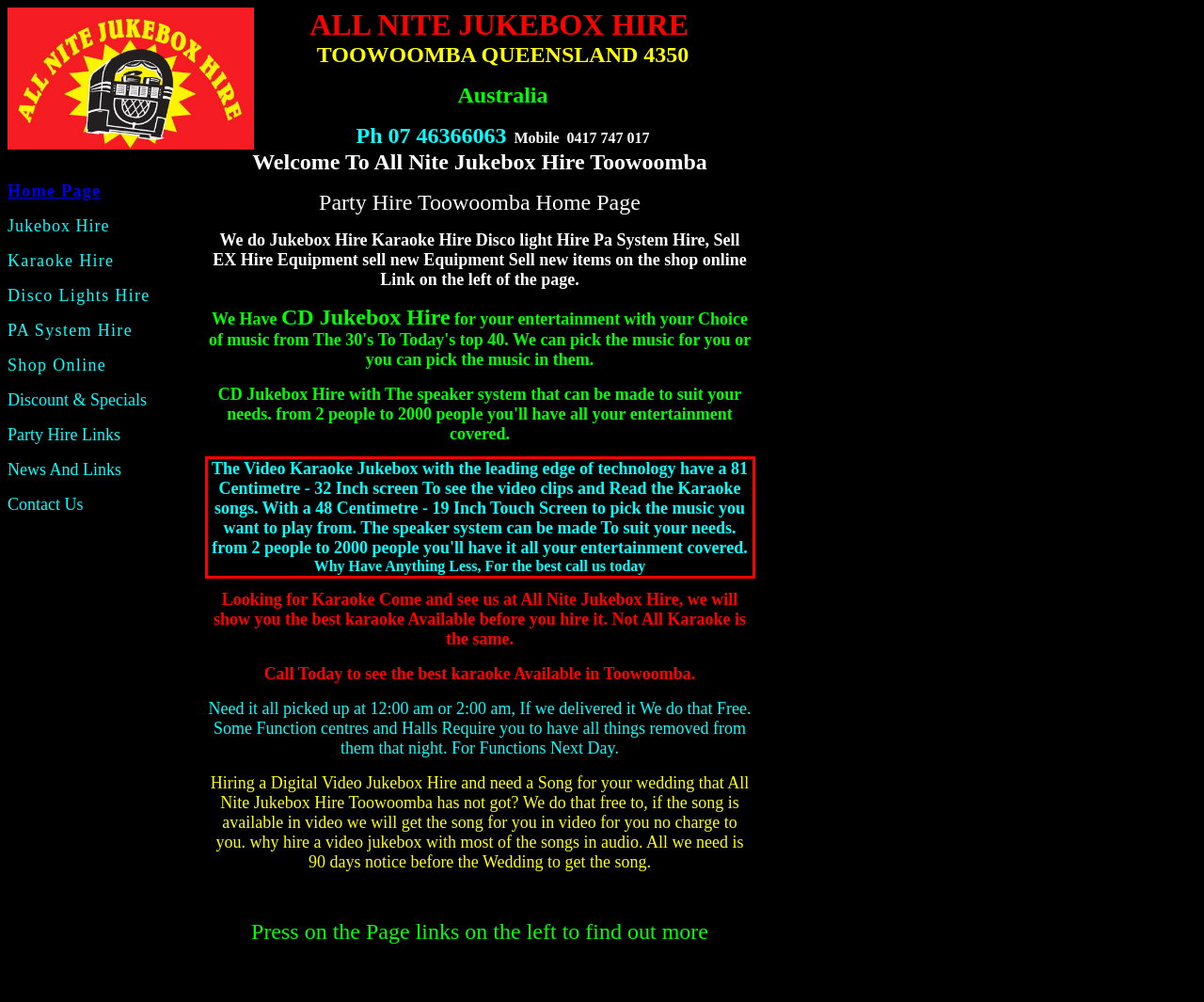Using the webpage screenshot, recognize and capture the text within the red bounding box.

The Video Karaoke Jukebox with the leading edge of technology have a 81 Centimetre - 32 Inch screen To see the video clips and Read the Karaoke songs. With a 48 Centimetre - 19 Inch Touch Screen to pick the music you want to play from. The speaker system can be made To suit your needs. from 2 people to 2000 people you'll have it all your entertainment covered. Why Have Anything Less, For the best call us today